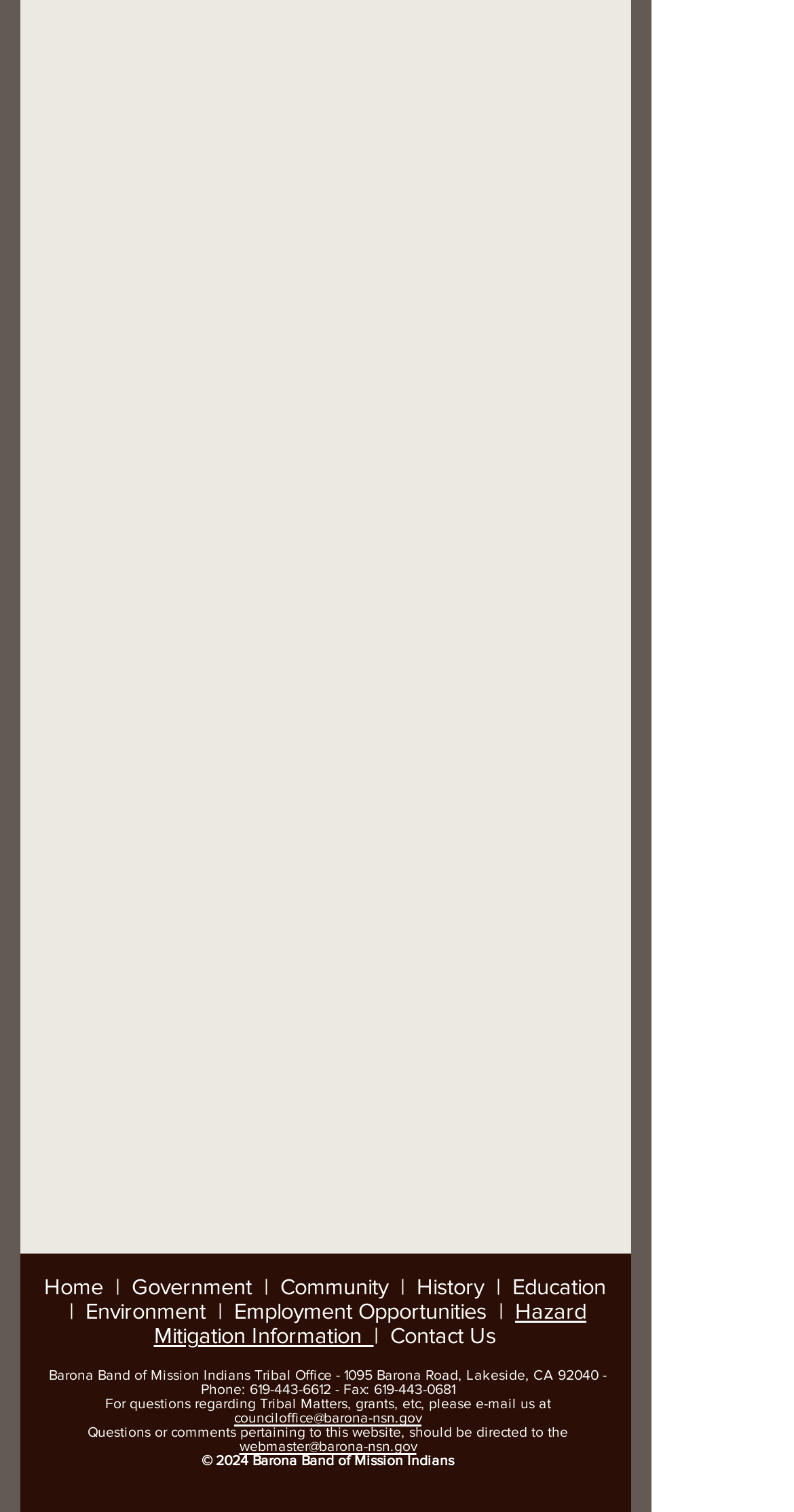Find the bounding box coordinates of the element's region that should be clicked in order to follow the given instruction: "Go to Home". The coordinates should consist of four float numbers between 0 and 1, i.e., [left, top, right, bottom].

[0.055, 0.843, 0.129, 0.859]